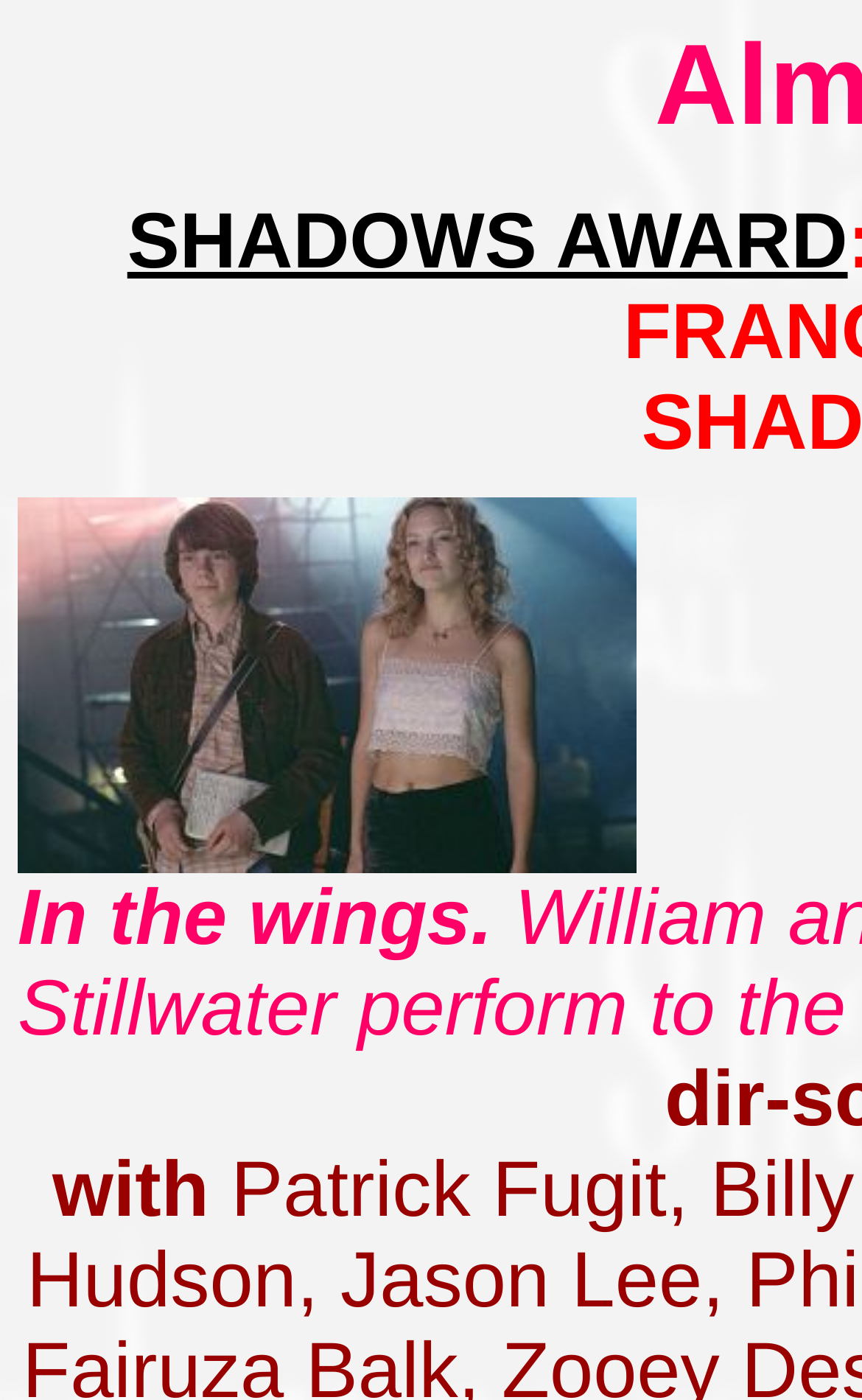Given the description of a UI element: "SHADOWS AWARD", identify the bounding box coordinates of the matching element in the webpage screenshot.

[0.148, 0.141, 0.983, 0.204]